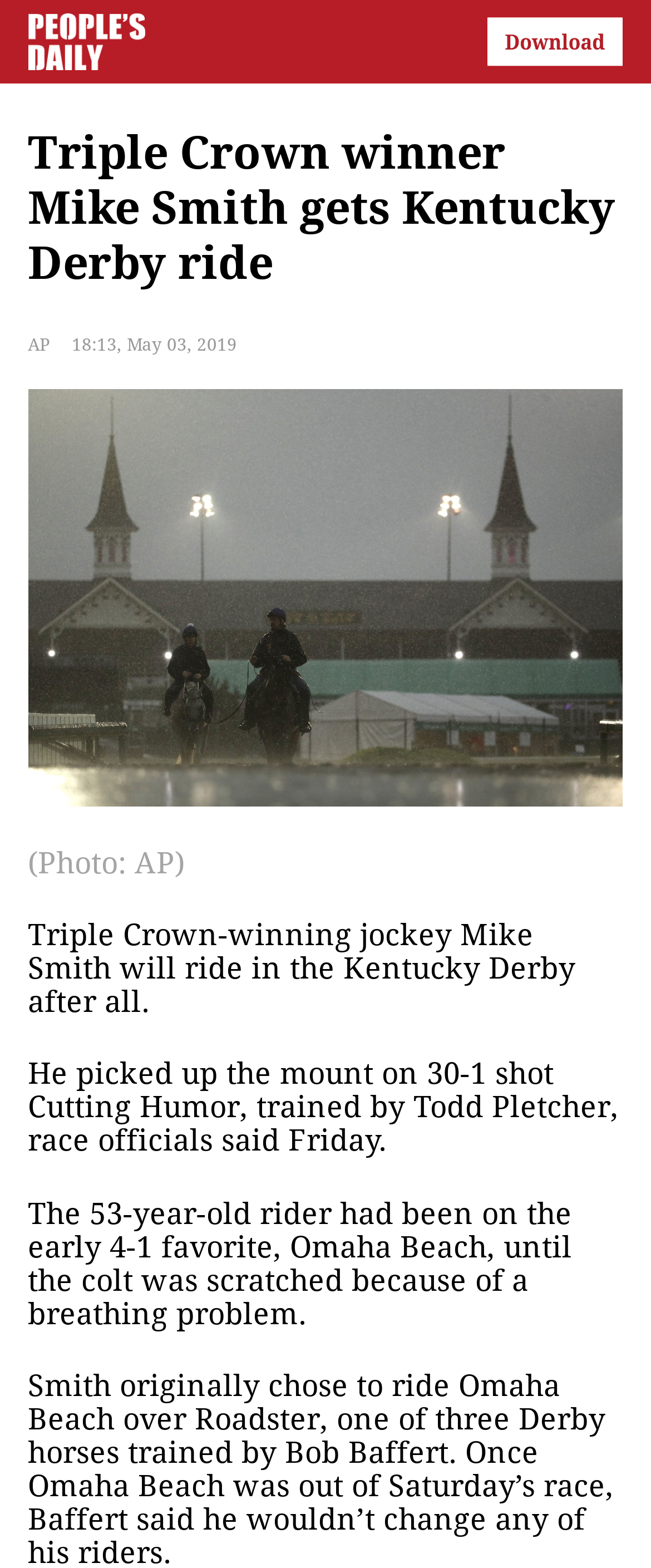Answer the question below using just one word or a short phrase: 
What was the issue with Omaha Beach?

Breathing problem